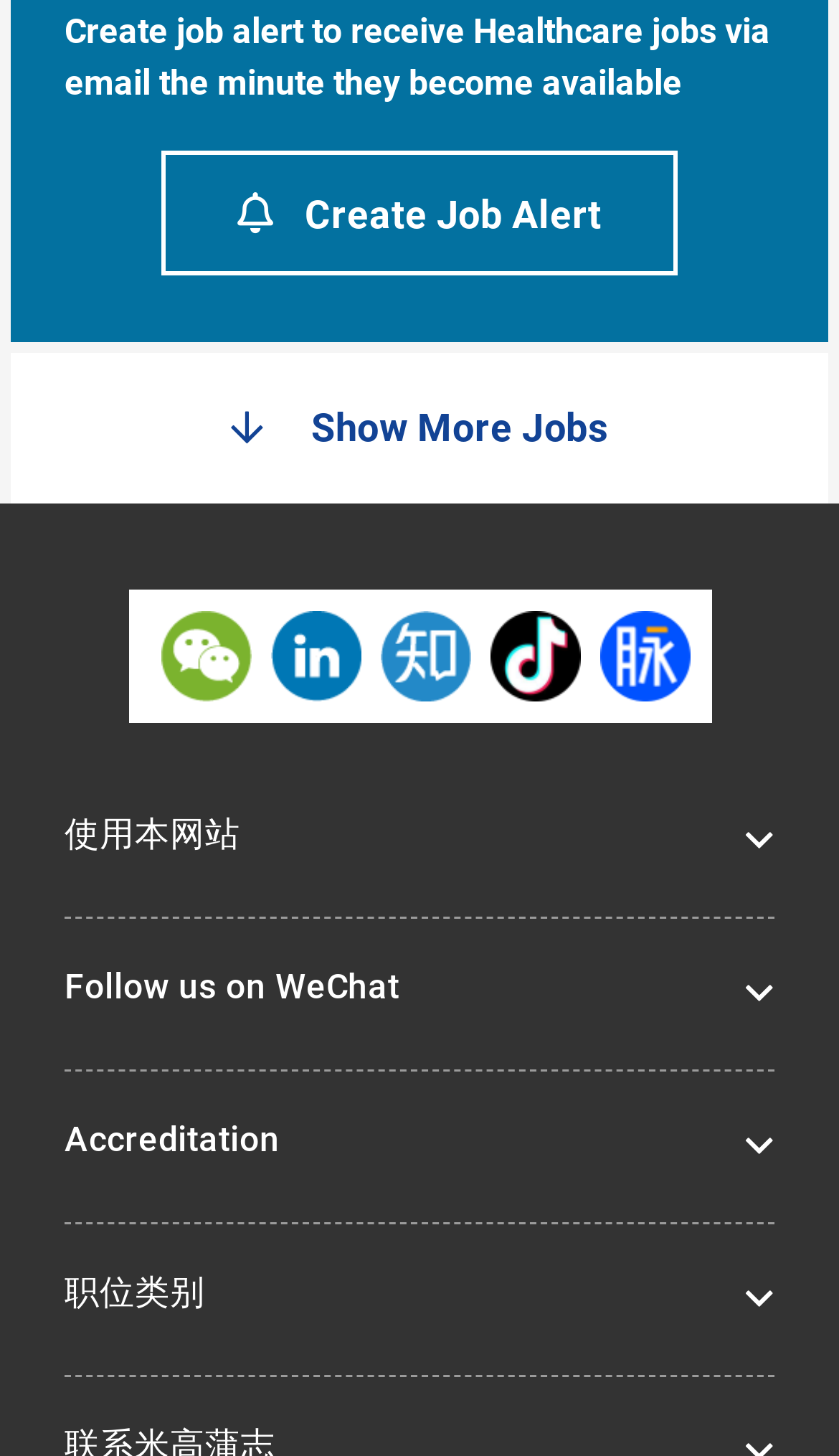From the webpage screenshot, identify the region described by alt="通过抖音与我们互动". Provide the bounding box coordinates as (top-left x, top-left y, bottom-right x, bottom-right y), with each value being a floating point number between 0 and 1.

[0.583, 0.419, 0.691, 0.481]